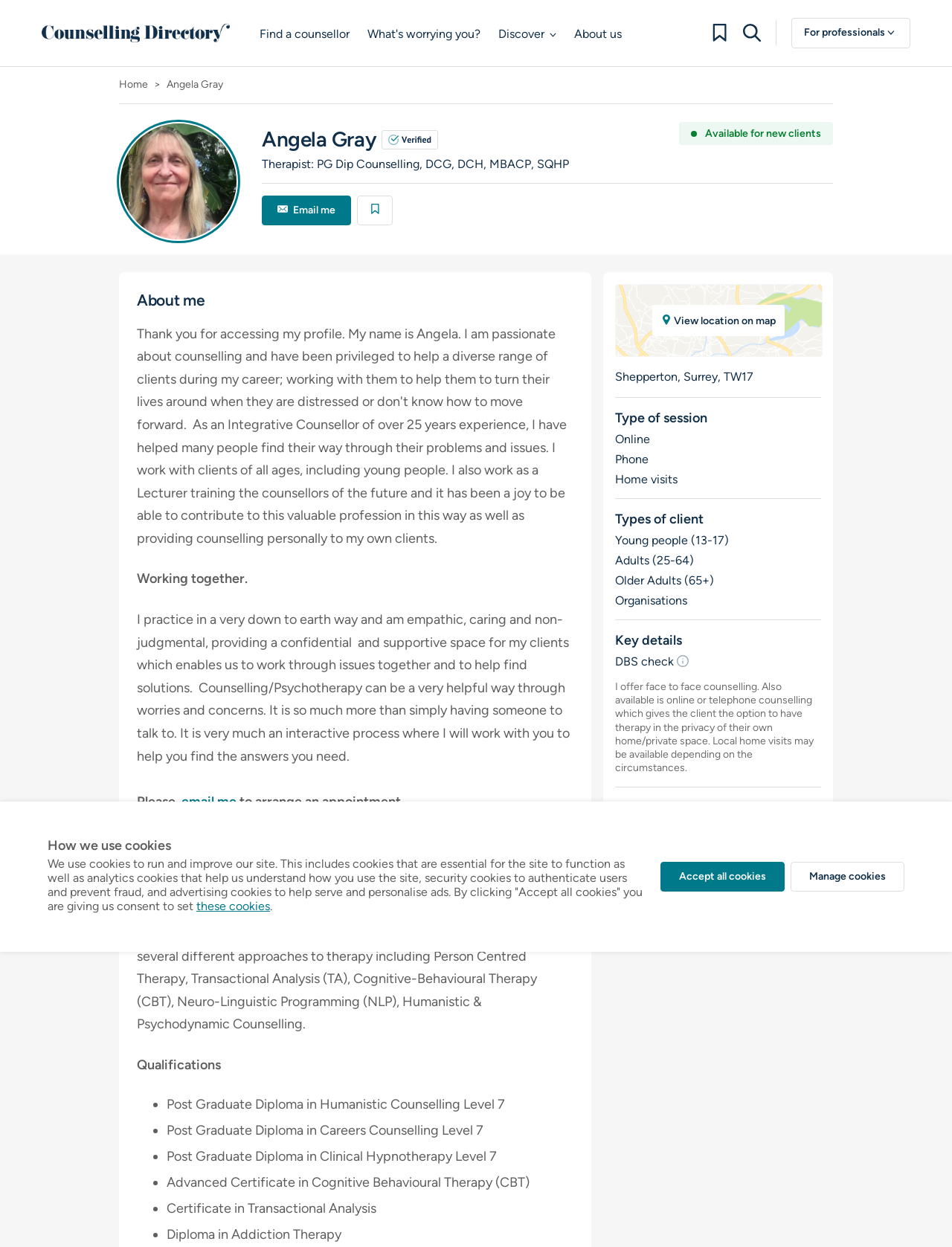How can clients contact the counsellor?
Using the image, give a concise answer in the form of a single word or short phrase.

Email, Phone, Online